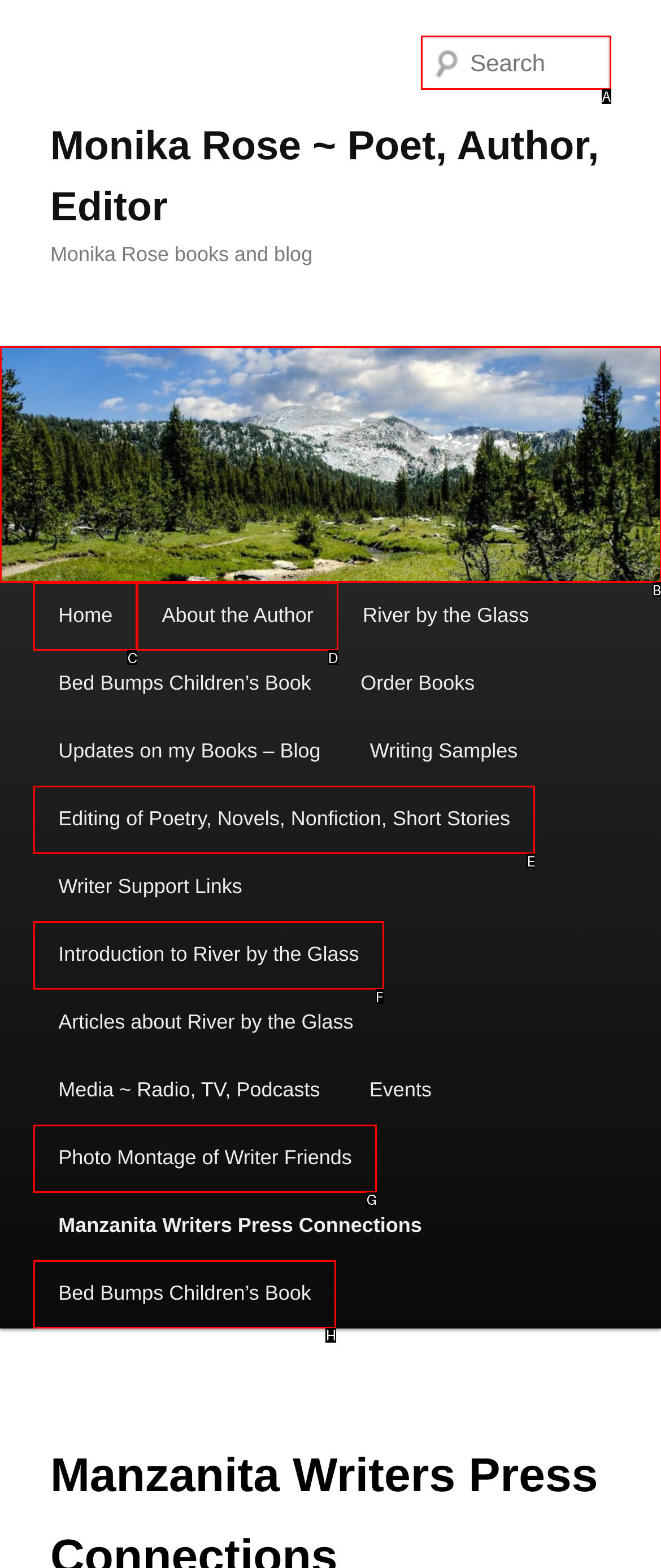Determine the appropriate lettered choice for the task: Search for something. Reply with the correct letter.

A